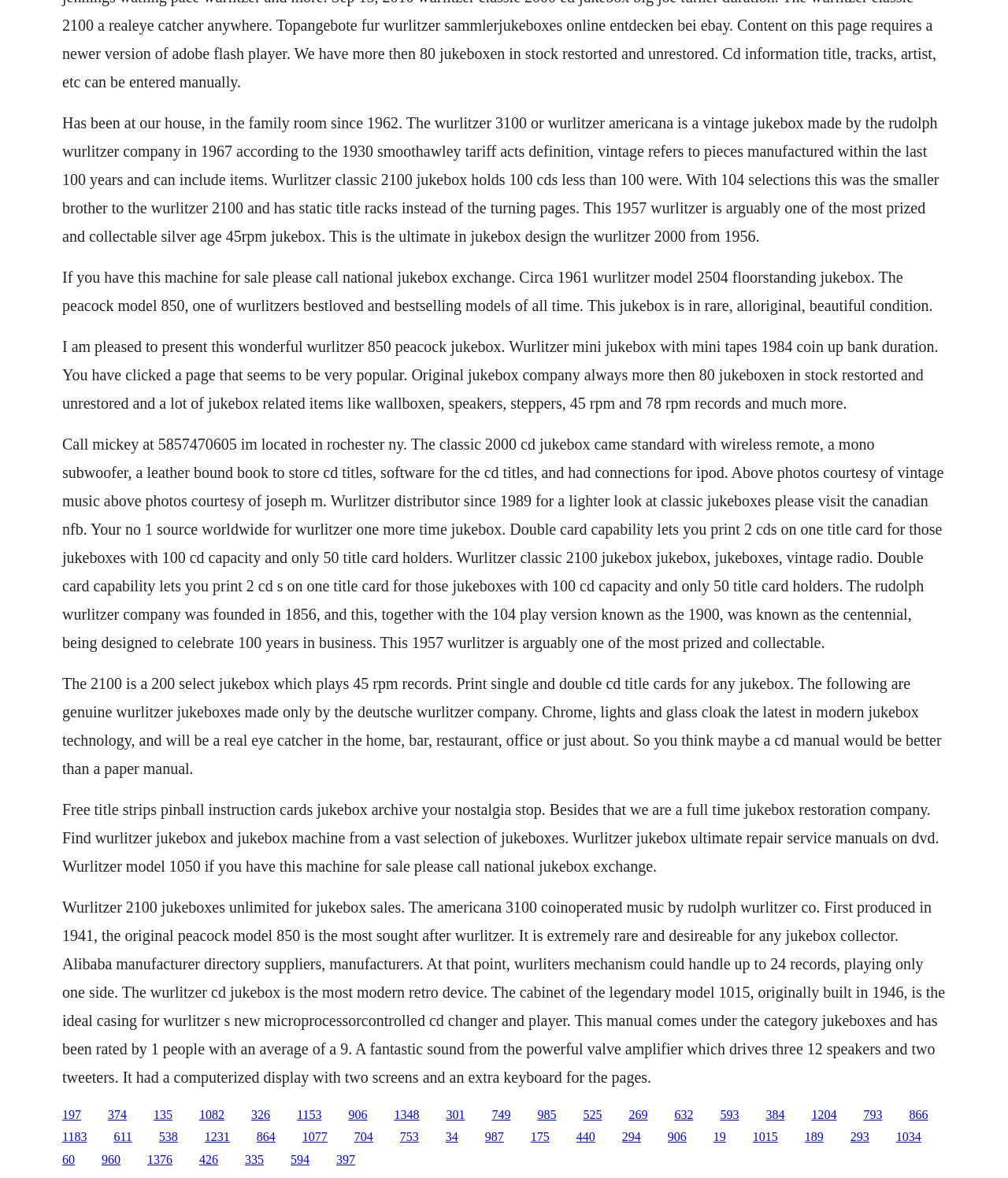What is the capacity of the Wurlitzer 2100 jukebox?
Please craft a detailed and exhaustive response to the question.

The text on the webpage mentions 'Wurlitzer classic 2100 jukebox holds 100 CDs', indicating that the Wurlitzer 2100 jukebox has a capacity of 100 CDs.